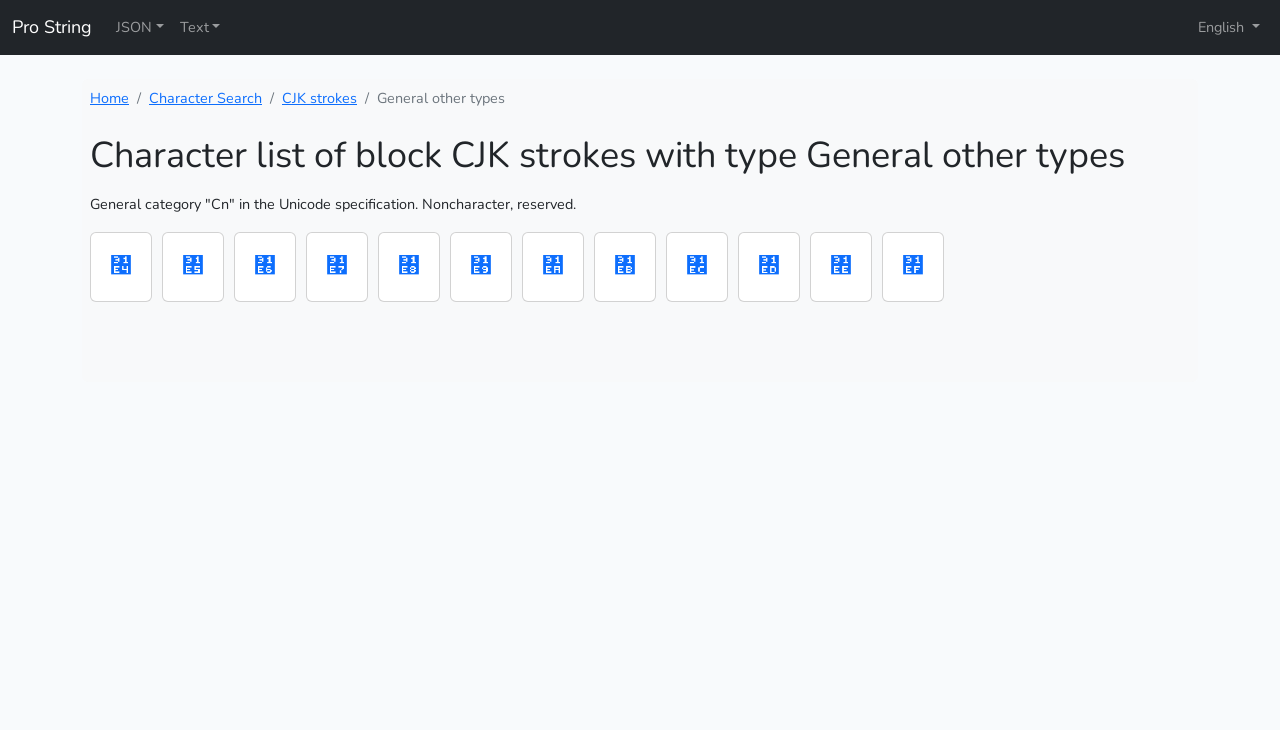Using the information from the screenshot, answer the following question thoroughly:
How many links are there in the breadcrumb navigation?

The breadcrumb navigation has links to 'Home', 'Character Search', and 'CJK strokes', which are three links in total.